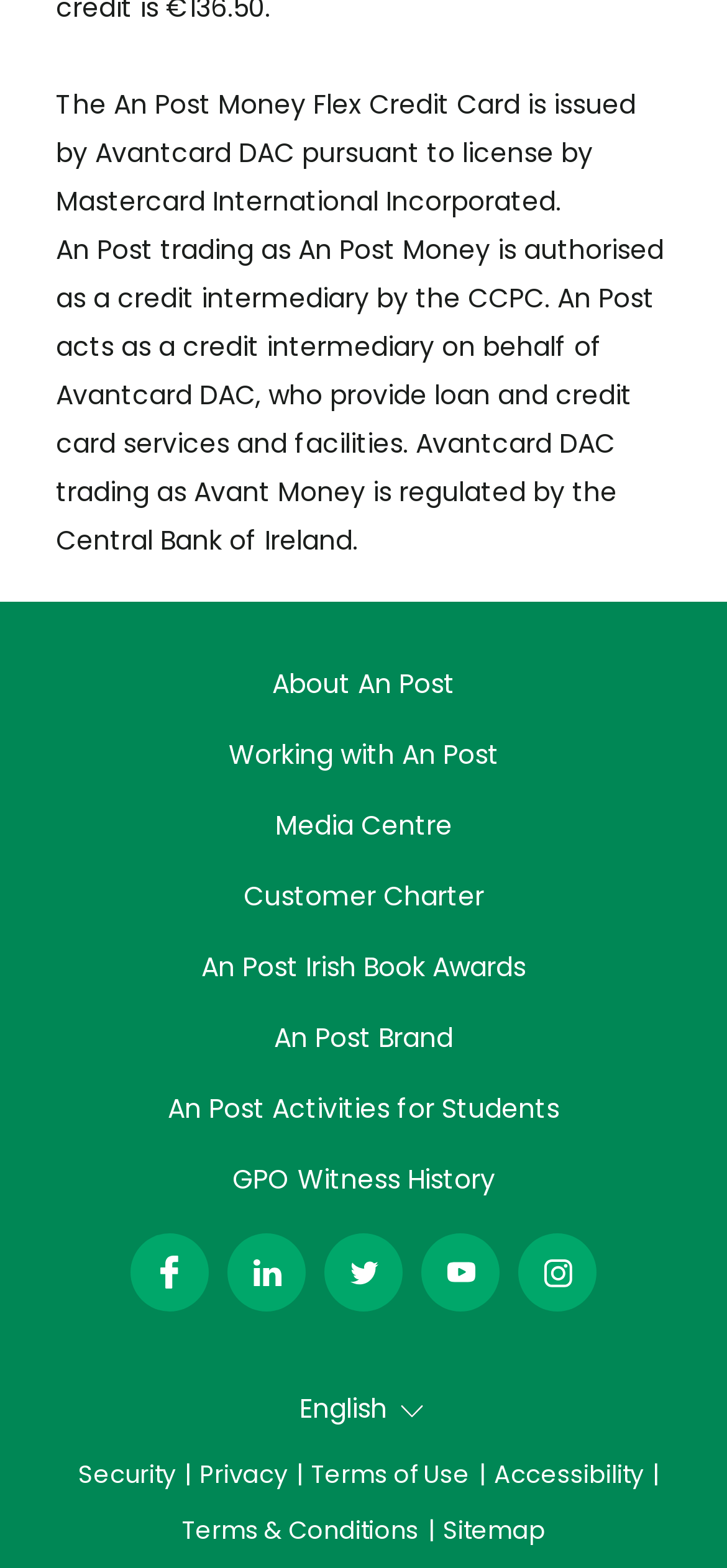Please find the bounding box for the UI component described as follows: "An Post Activities for Students".

[0.038, 0.684, 0.962, 0.73]